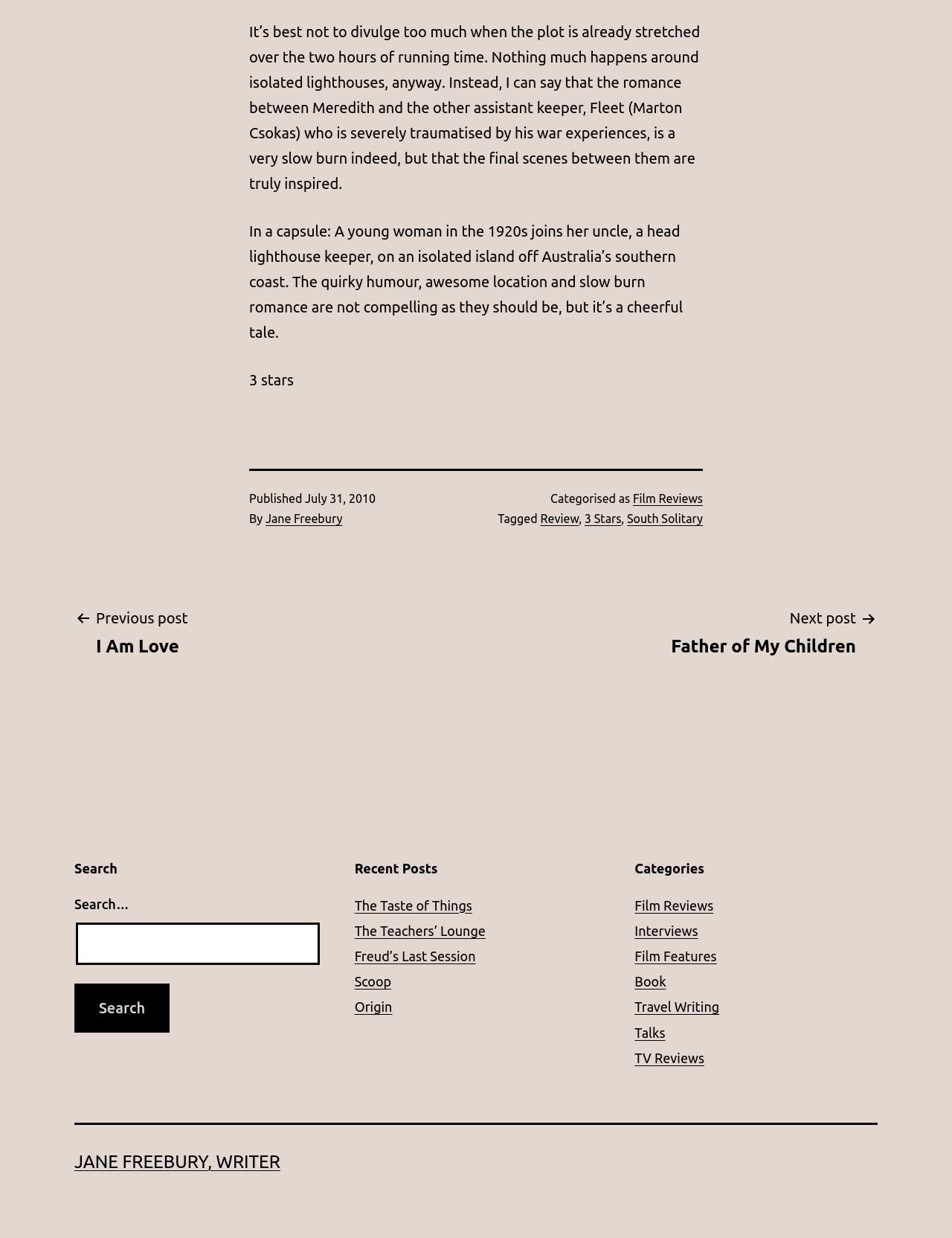Predict the bounding box of the UI element based on this description: "parent_node: Search… value="Search"".

[0.078, 0.794, 0.178, 0.834]